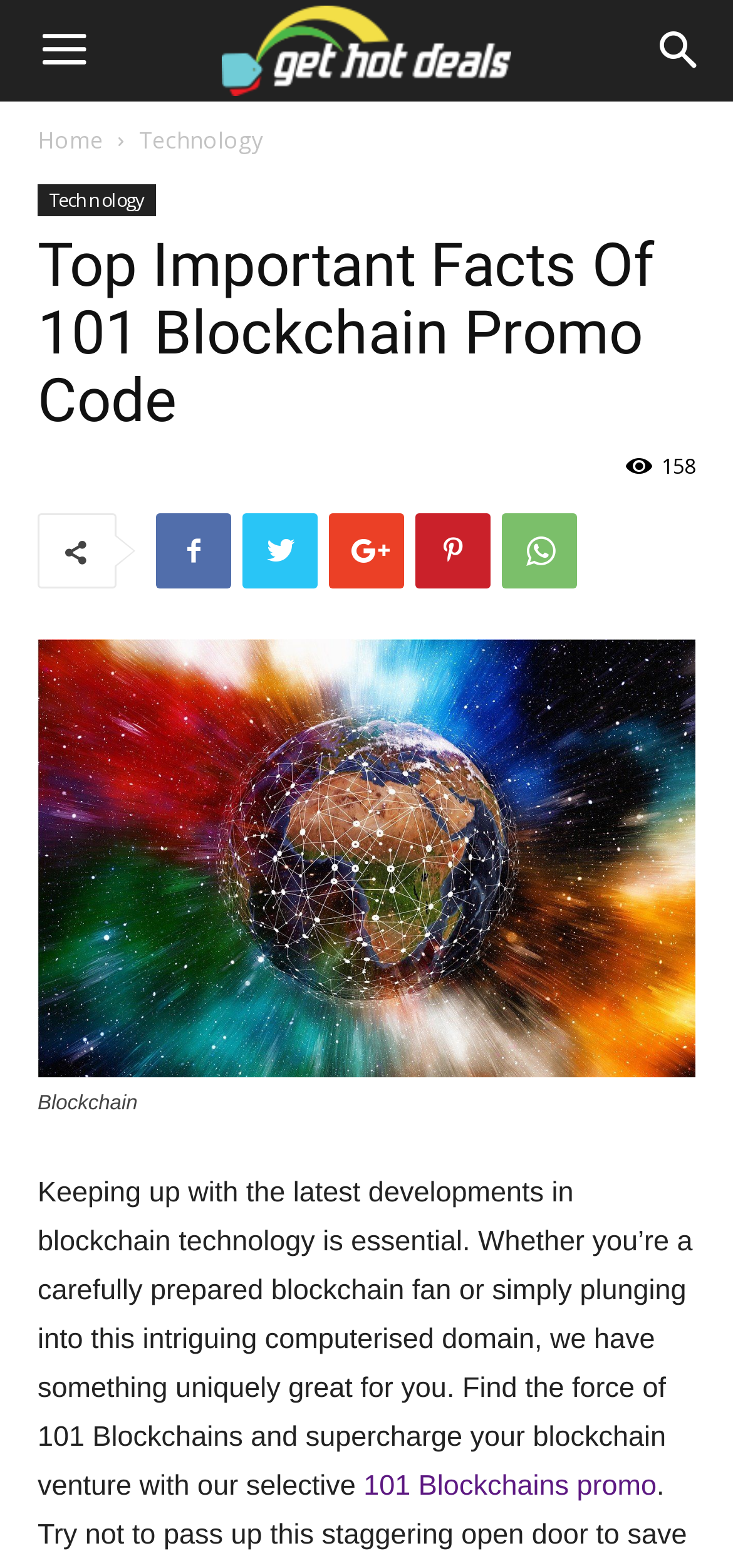Identify the bounding box coordinates of the area you need to click to perform the following instruction: "Click the Home button".

[0.051, 0.079, 0.141, 0.1]